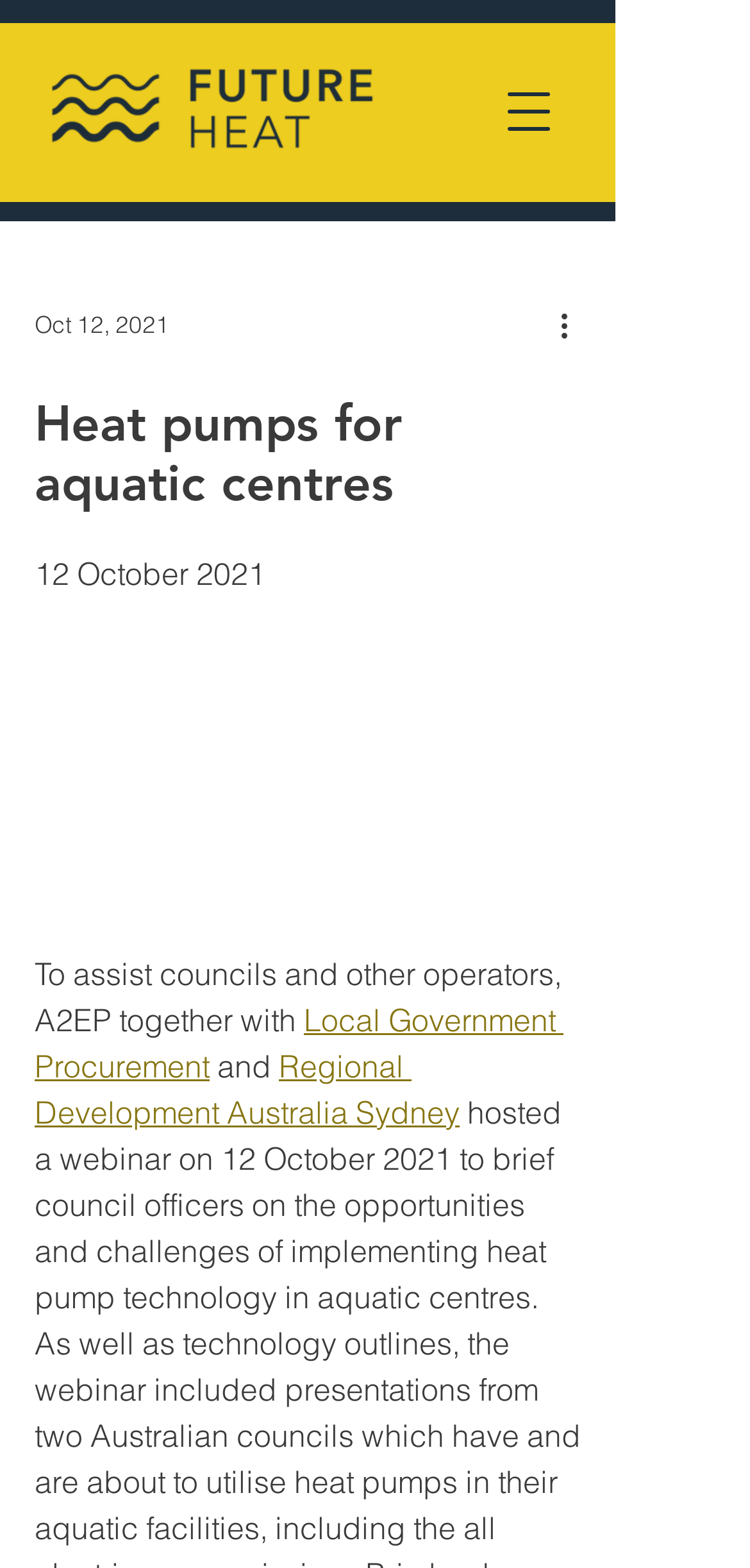What is the topic of the webinar?
Identify the answer in the screenshot and reply with a single word or phrase.

Heat pumps for aquatic centres